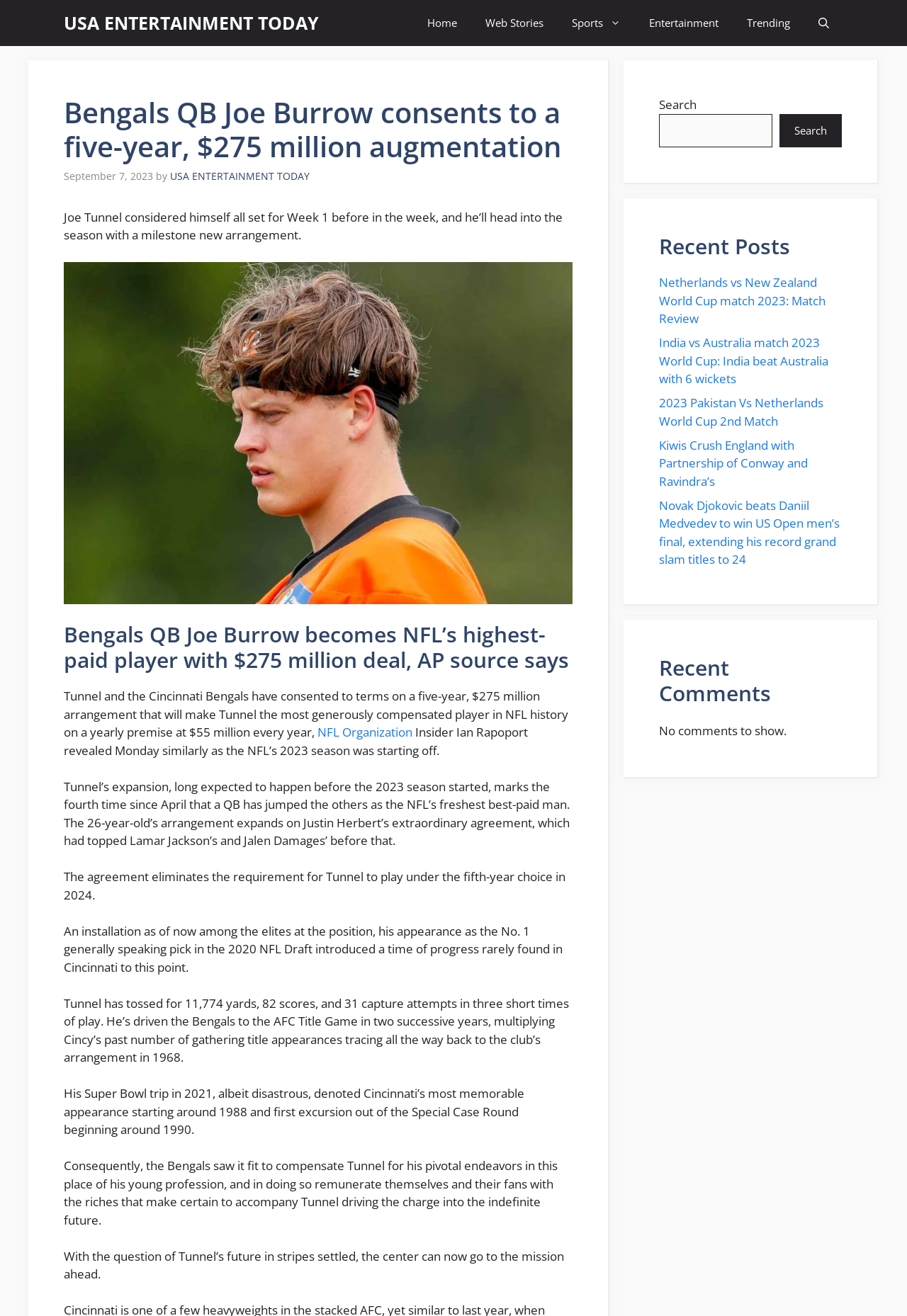Locate the bounding box coordinates of the clickable element to fulfill the following instruction: "Click on the 'NFL Organization' link". Provide the coordinates as four float numbers between 0 and 1 in the format [left, top, right, bottom].

[0.35, 0.55, 0.455, 0.563]